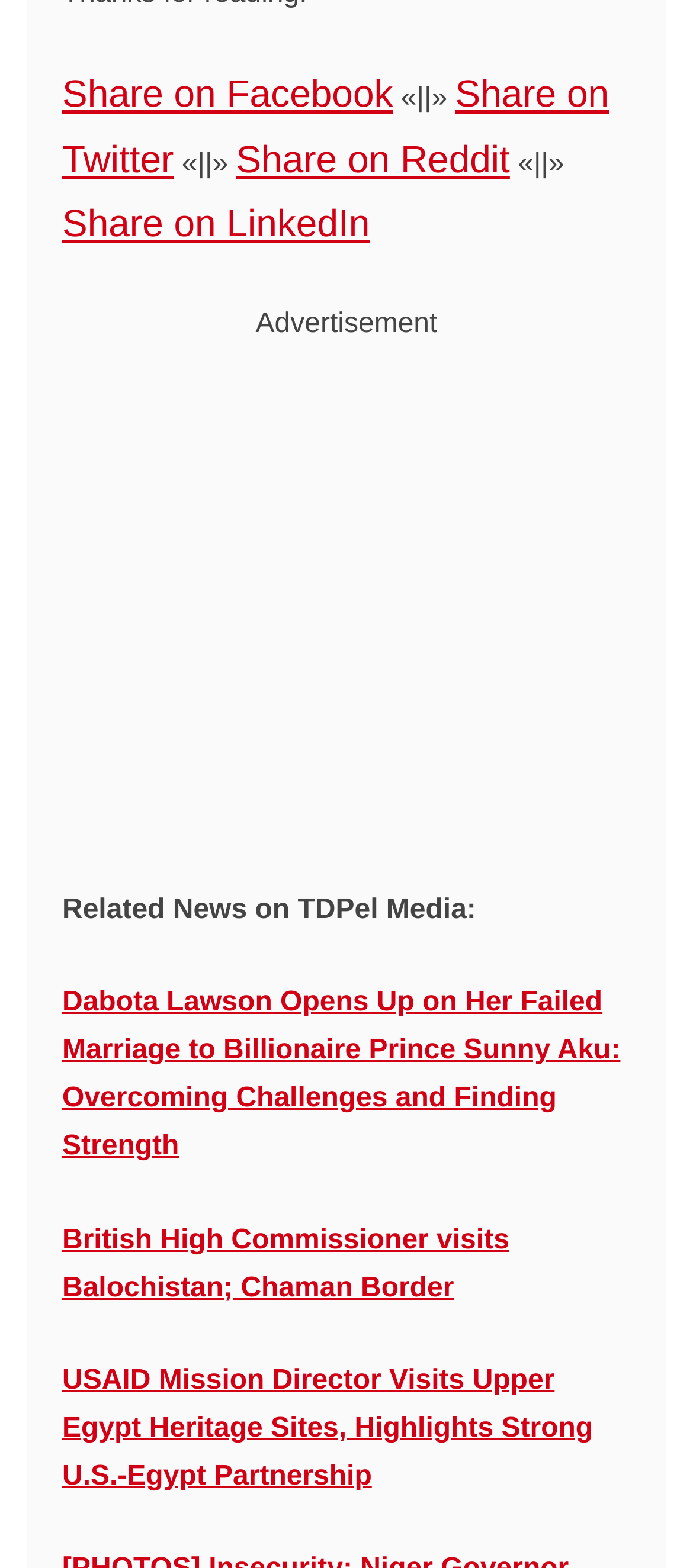Identify and provide the bounding box for the element described by: "Share on LinkedIn".

[0.09, 0.129, 0.534, 0.156]